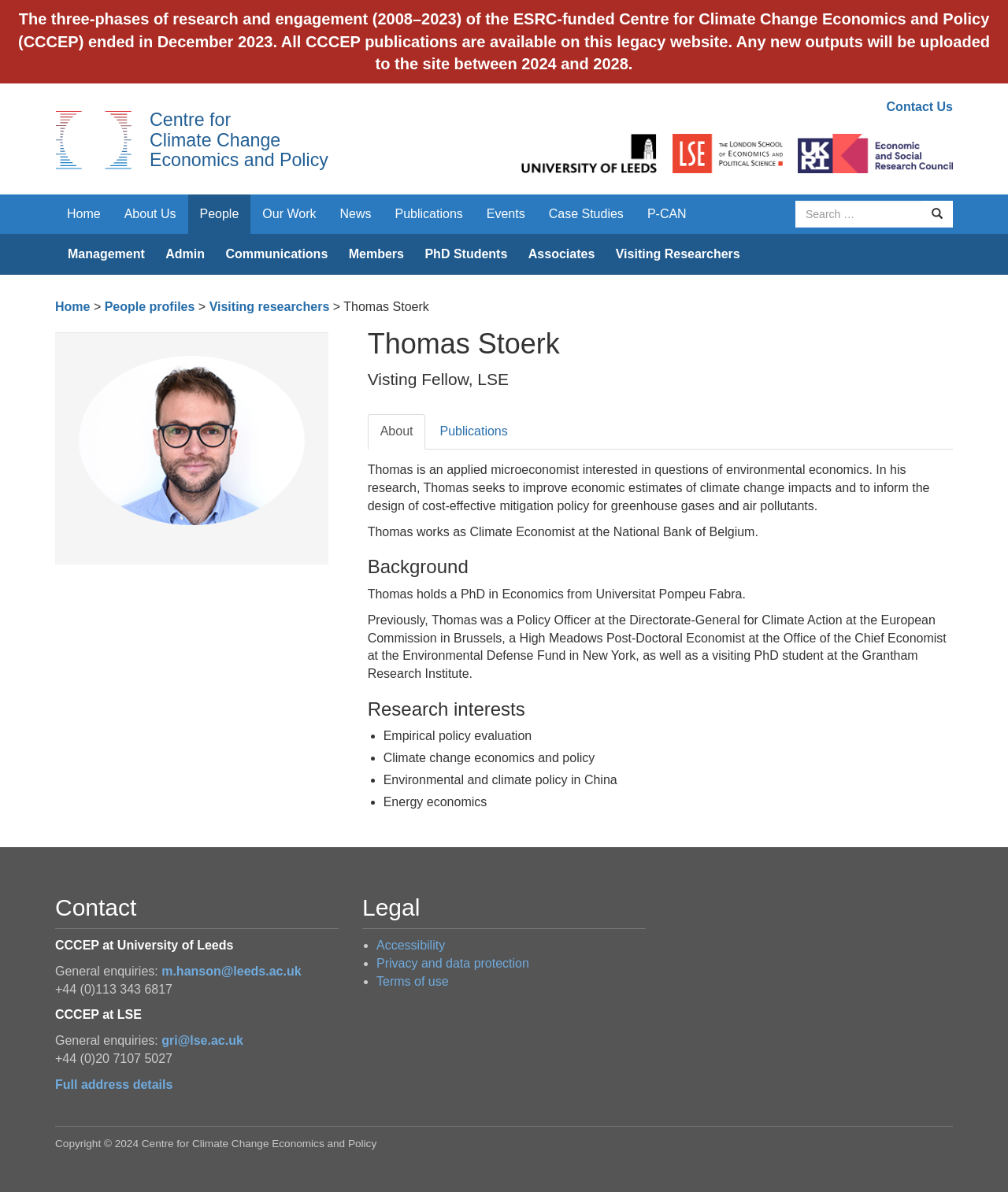What is the name of the centre?
Answer the question using a single word or phrase, according to the image.

Centre for Climate Change Economics and Policy